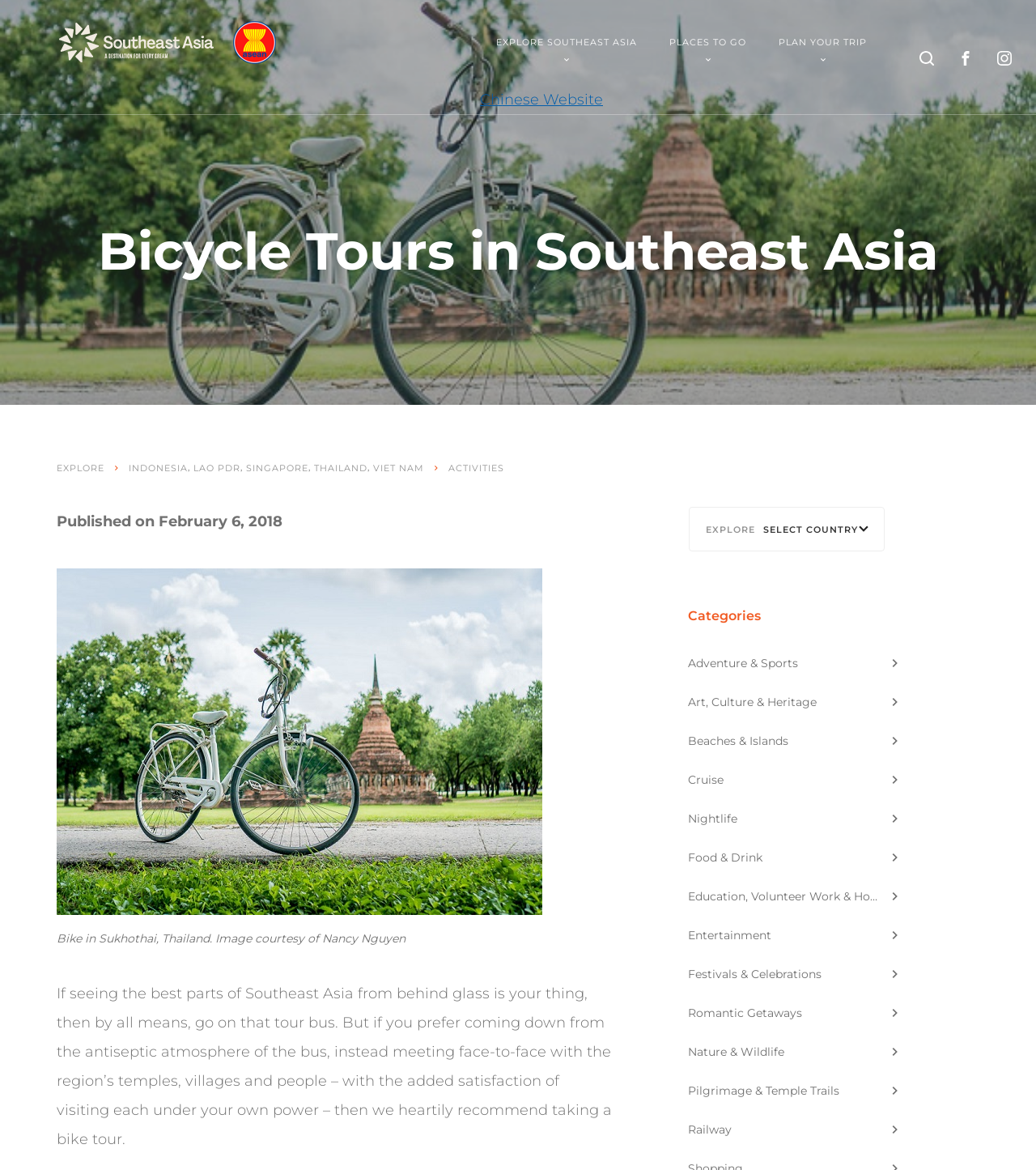Respond concisely with one word or phrase to the following query:
What type of activities are listed on the webpage?

13 categories